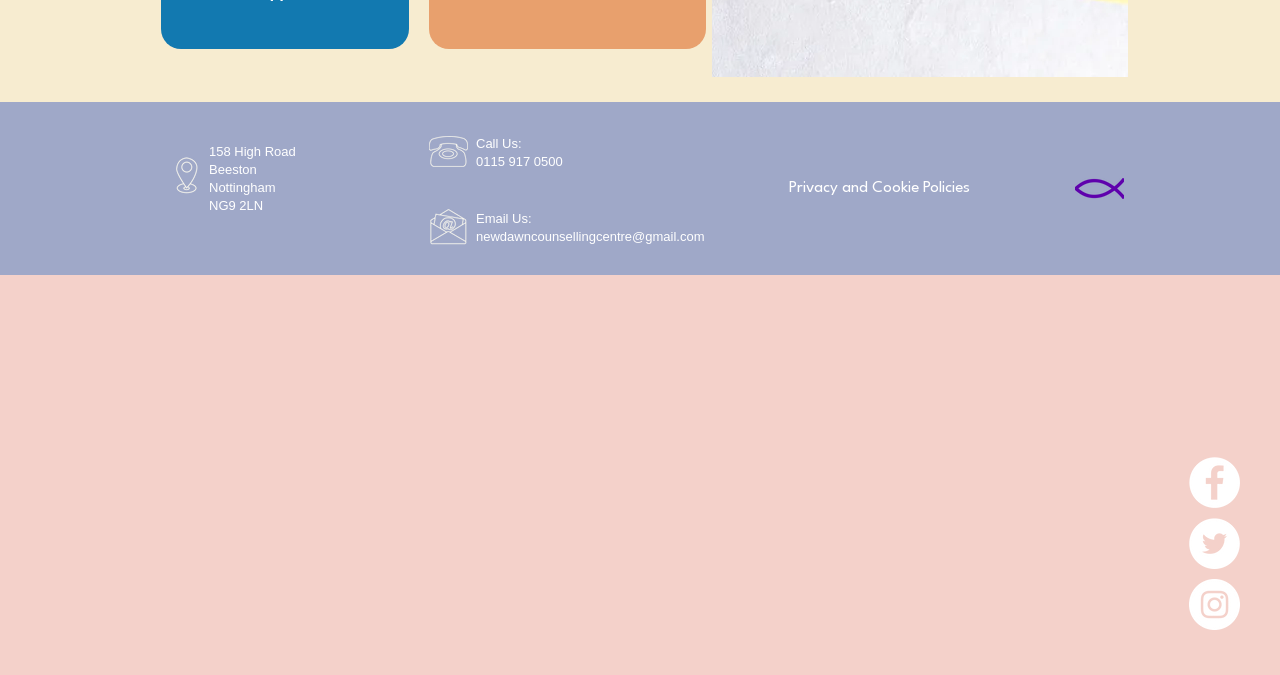Using the provided element description: "newdawncounsellingcentre@gmail.com", identify the bounding box coordinates. The coordinates should be four floats between 0 and 1 in the order [left, top, right, bottom].

[0.372, 0.339, 0.55, 0.361]